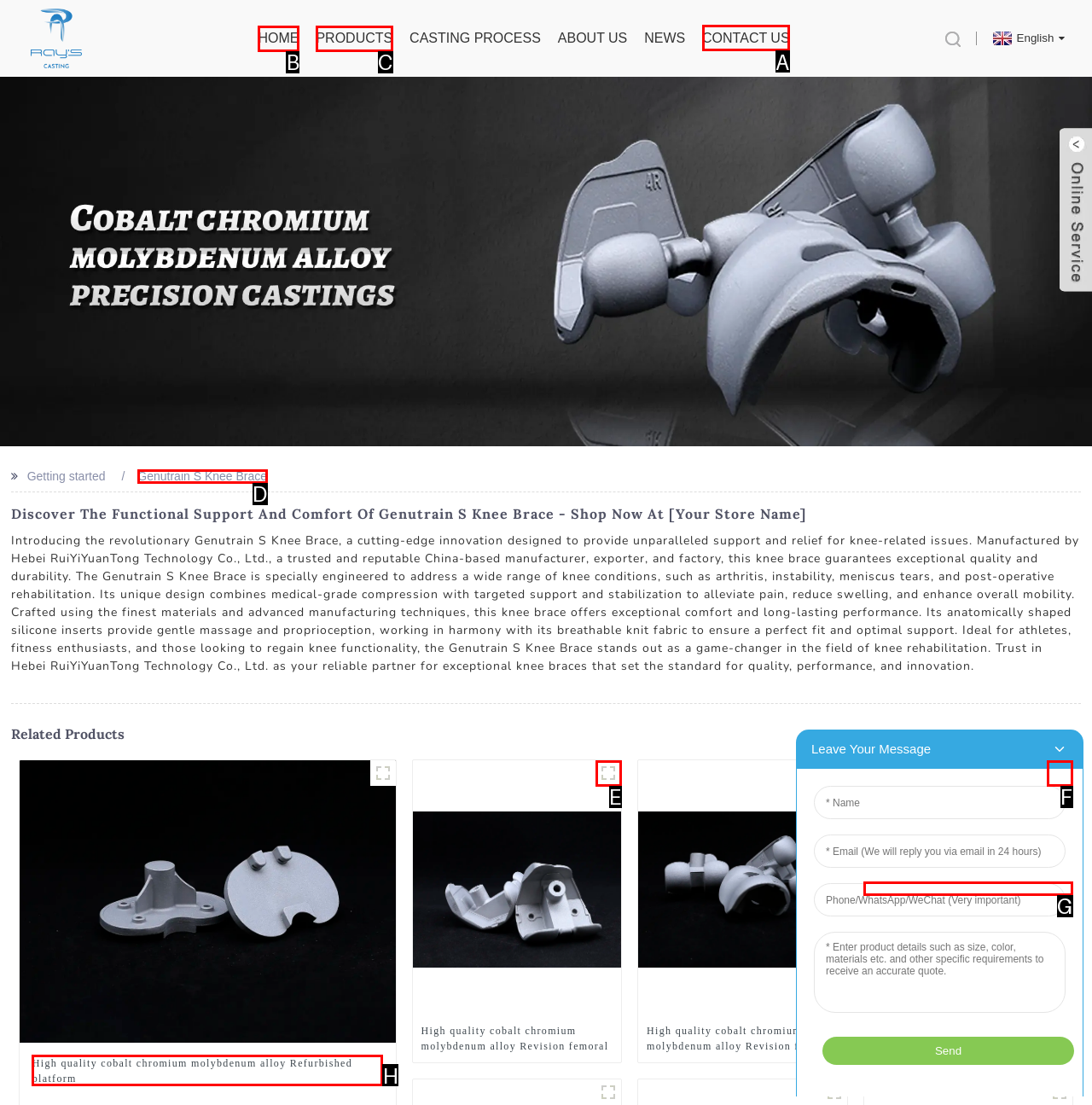Determine the HTML element to be clicked to complete the task: Contact the manufacturer. Answer by giving the letter of the selected option.

A